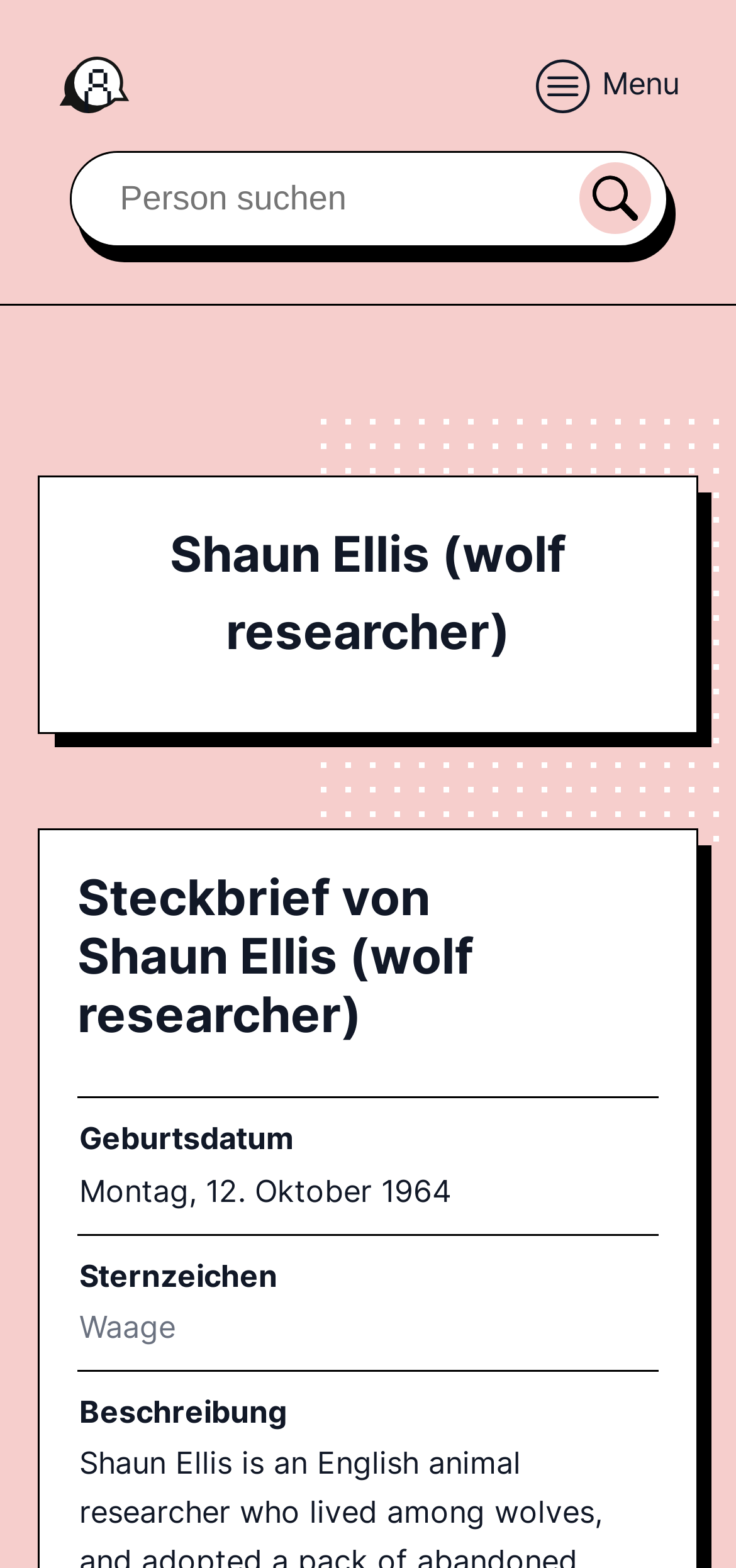Calculate the bounding box coordinates of the UI element given the description: "name="s" placeholder="Person suchen"".

[0.096, 0.097, 0.786, 0.156]